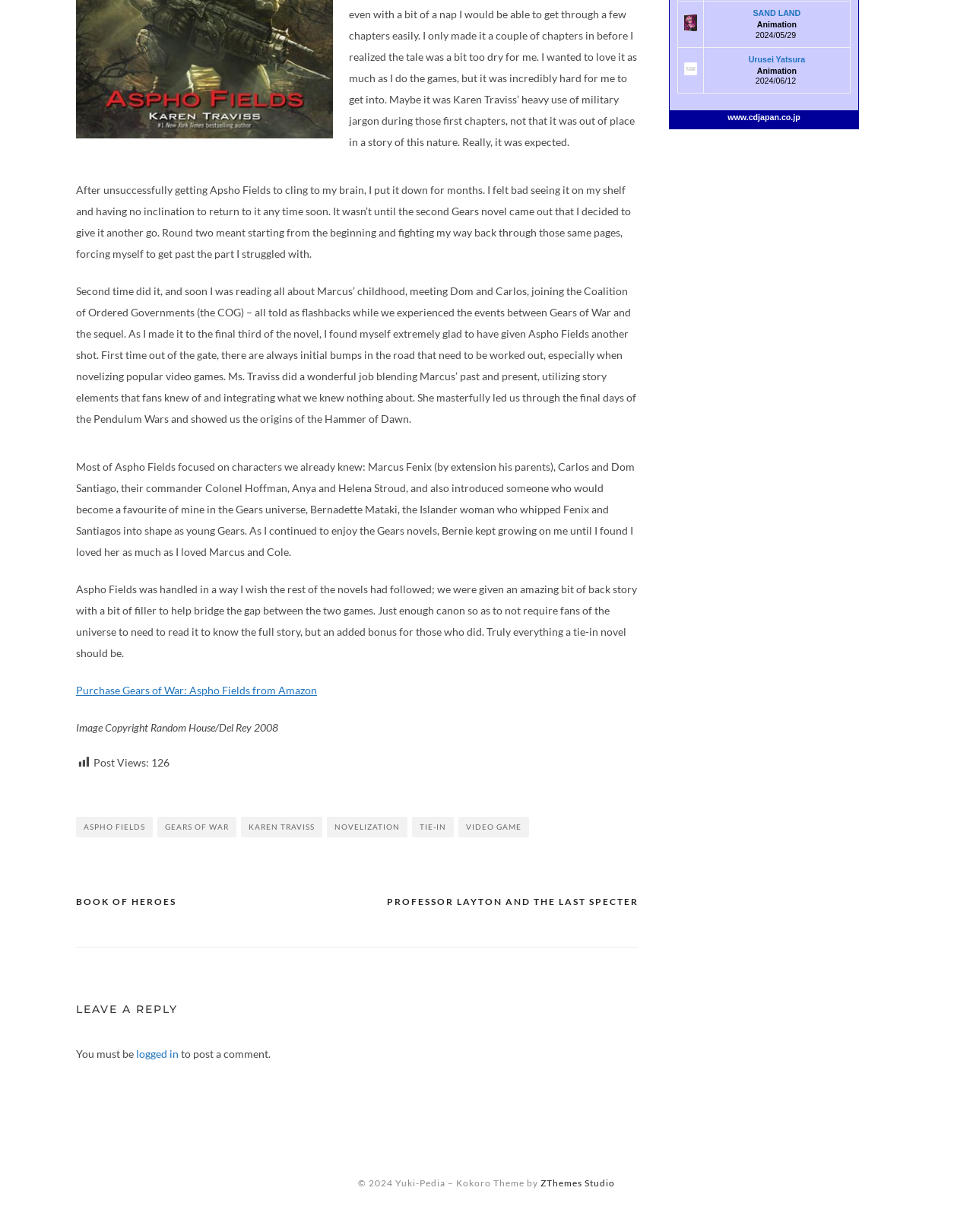Find the bounding box coordinates of the clickable region needed to perform the following instruction: "Click the link to view the post ASPHO FIELDS". The coordinates should be provided as four float numbers between 0 and 1, i.e., [left, top, right, bottom].

[0.078, 0.663, 0.157, 0.679]